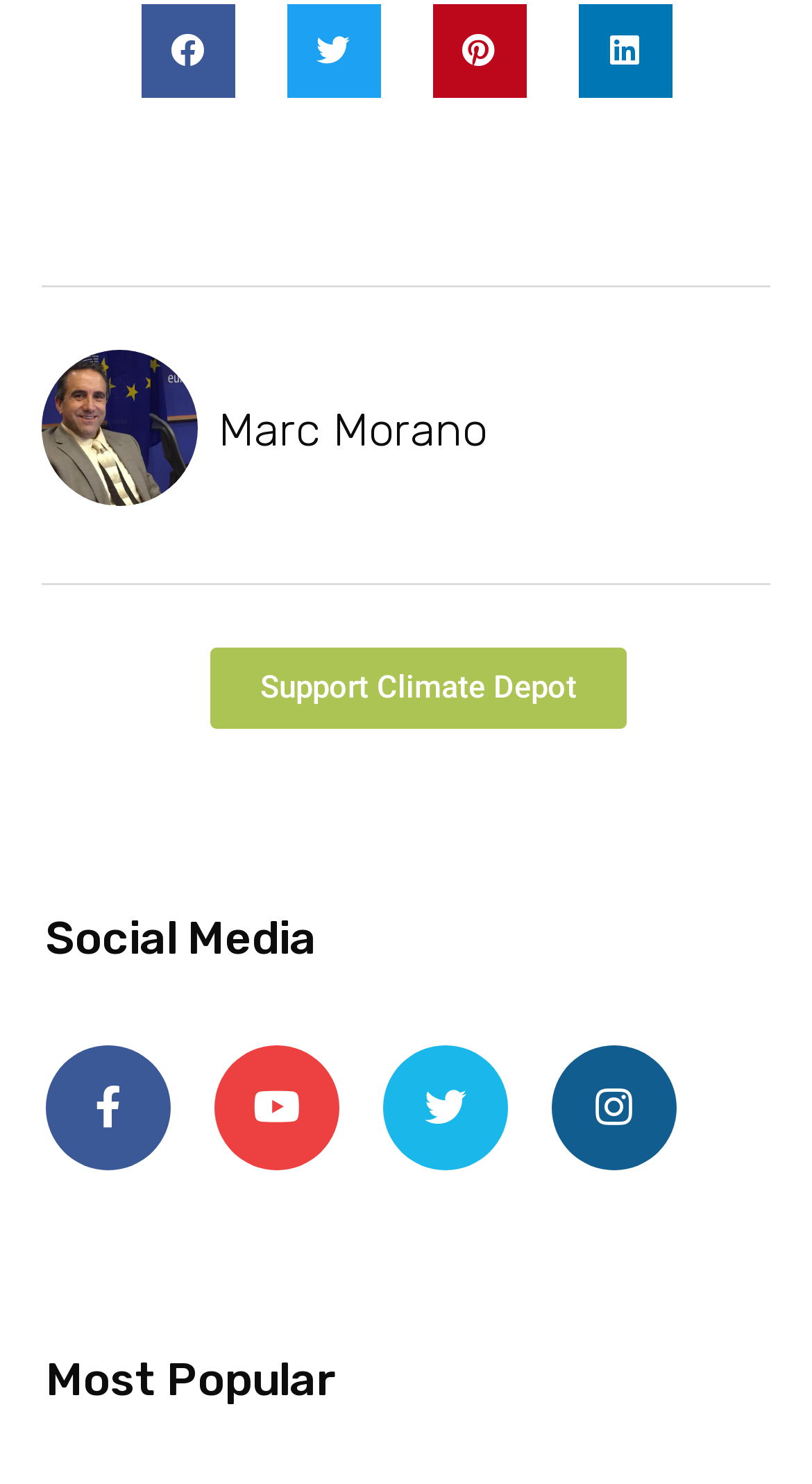Identify the coordinates of the bounding box for the element that must be clicked to accomplish the instruction: "Explore Social Media".

[0.056, 0.617, 0.974, 0.648]